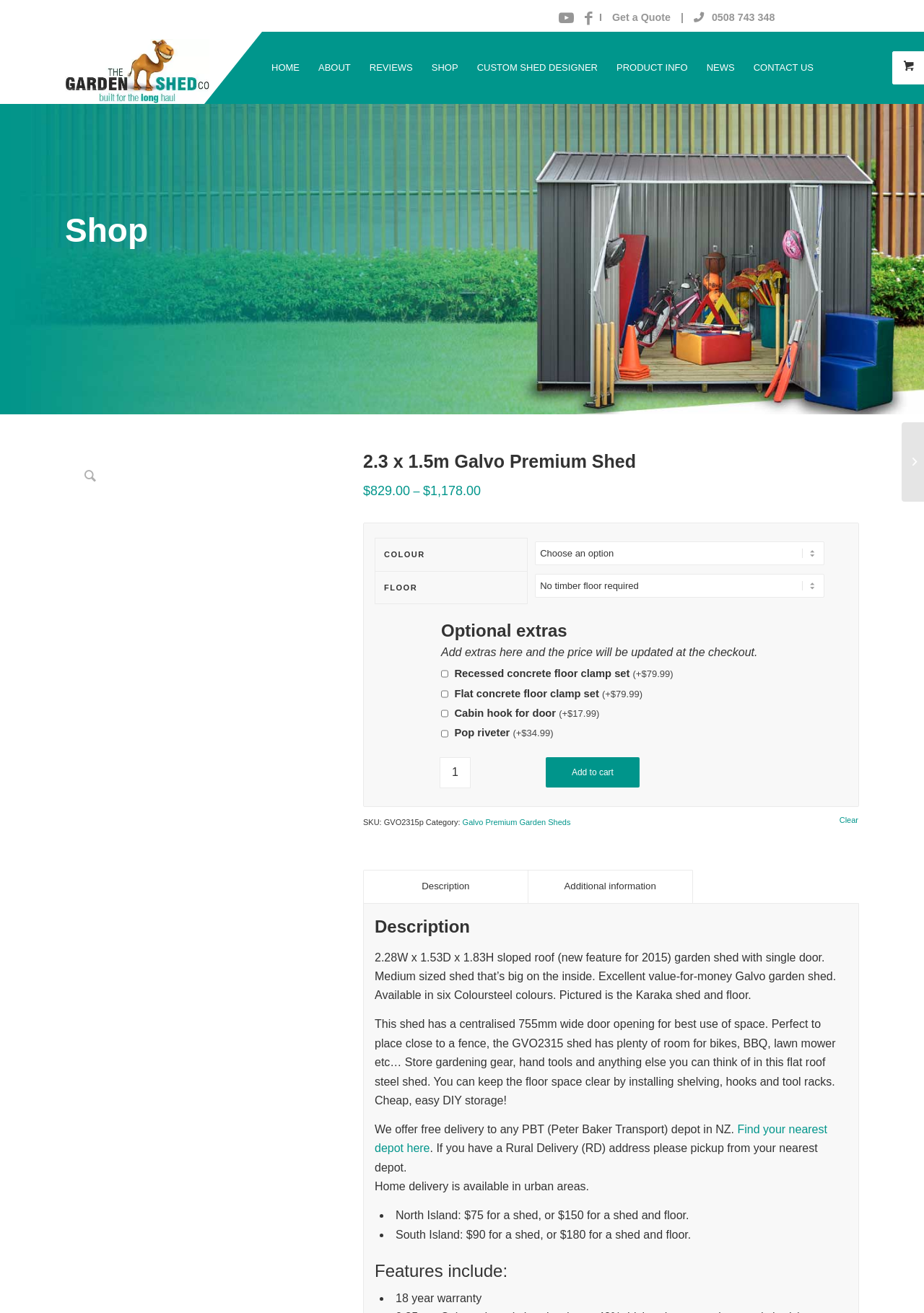Please determine the bounding box coordinates for the UI element described here. Use the format (top-left x, top-left y, bottom-right x, bottom-right y) with values bounded between 0 and 1: Home

[0.284, 0.024, 0.334, 0.079]